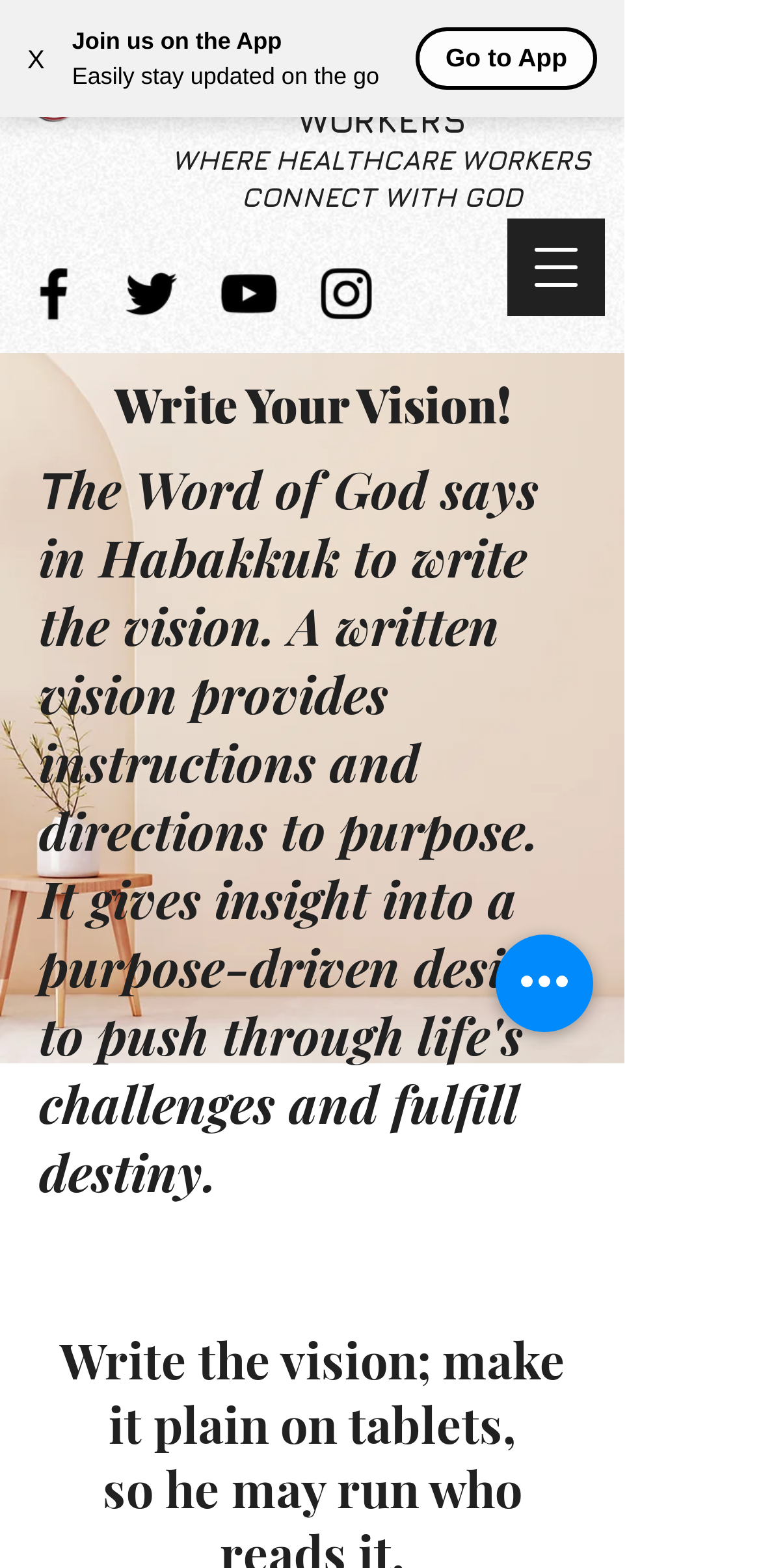Provide a one-word or short-phrase response to the question:
What social media platforms are available?

Facebook, Twitter, YouTube, Instagram